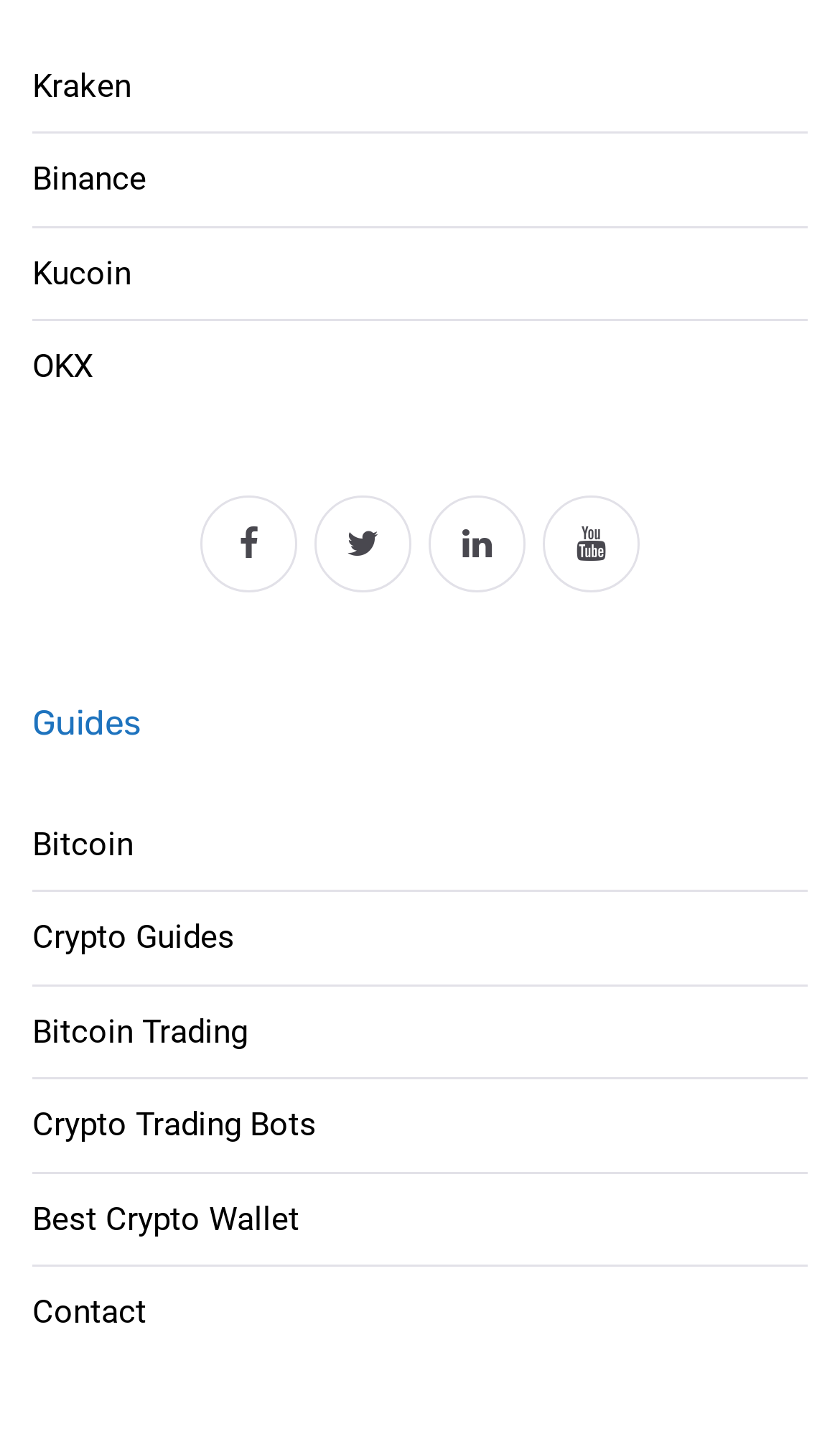Locate the bounding box coordinates of the area that needs to be clicked to fulfill the following instruction: "Check the recent report". The coordinates should be in the format of four float numbers between 0 and 1, namely [left, top, right, bottom].

None